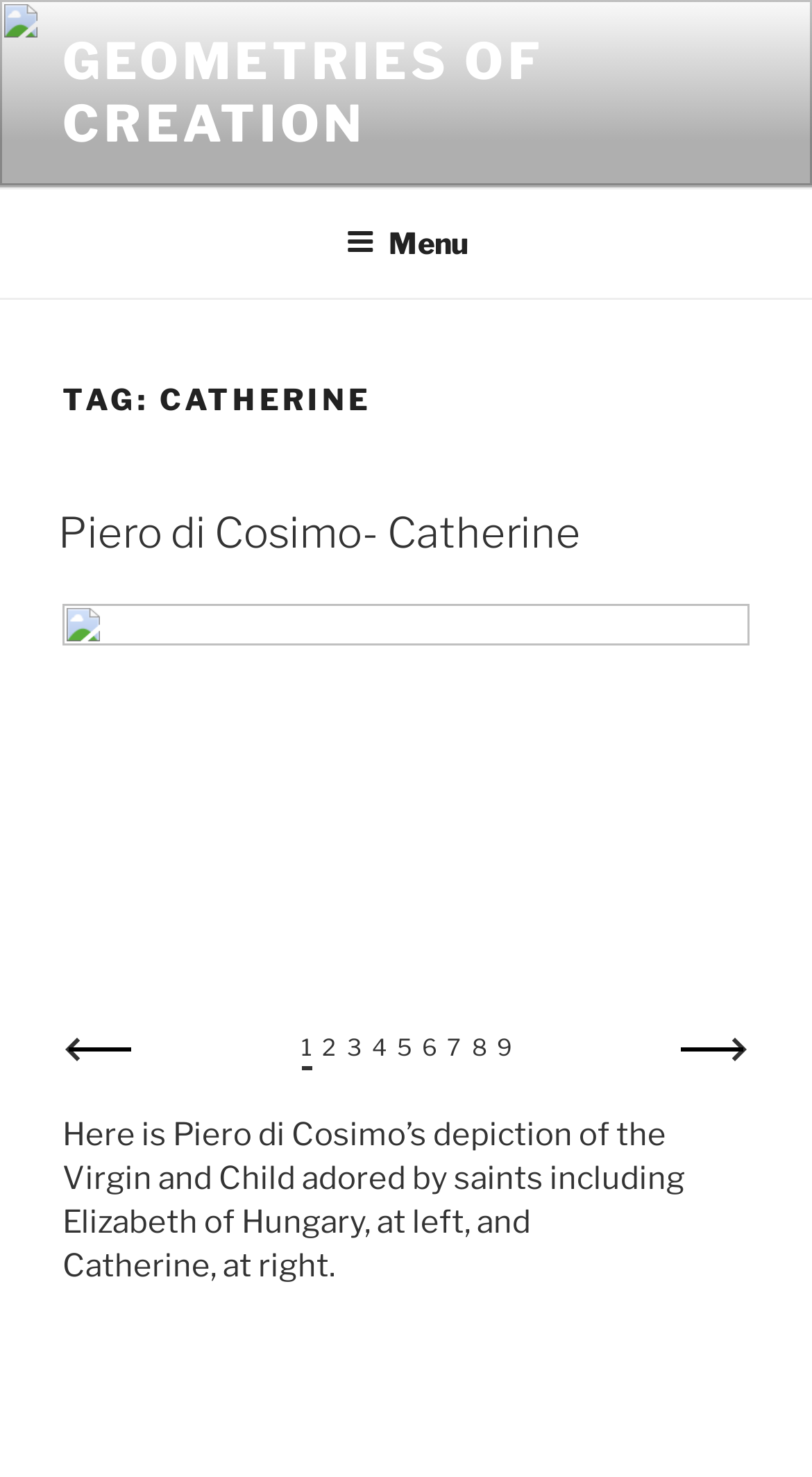Determine the bounding box coordinates of the clickable region to follow the instruction: "Read related post 1".

None